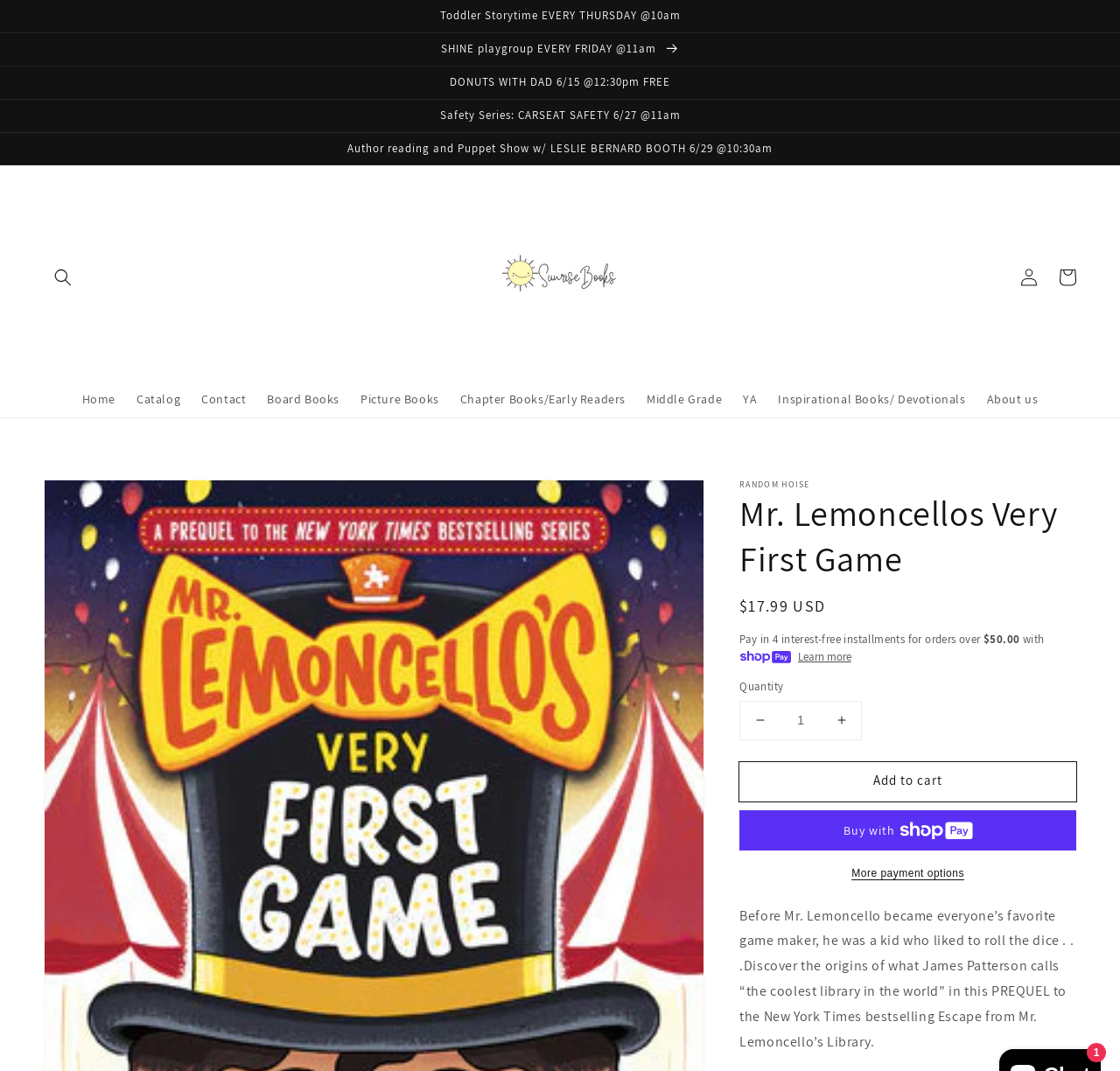Locate the bounding box of the UI element with the following description: "Chapter Books/Early Readers".

[0.401, 0.355, 0.568, 0.39]